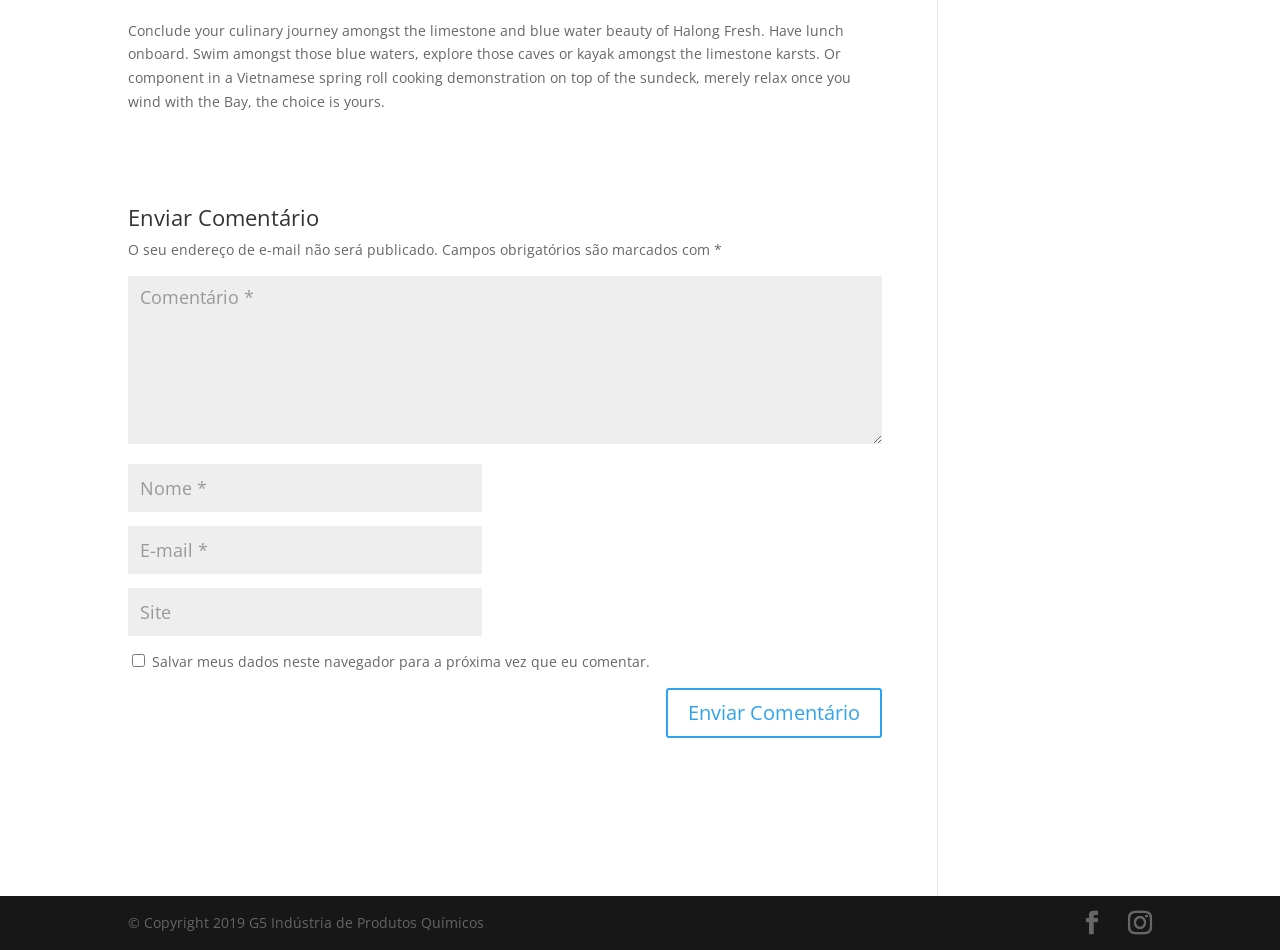Provide the bounding box coordinates for the UI element described in this sentence: "input value="Site" name="url"". The coordinates should be four float values between 0 and 1, i.e., [left, top, right, bottom].

[0.1, 0.619, 0.377, 0.67]